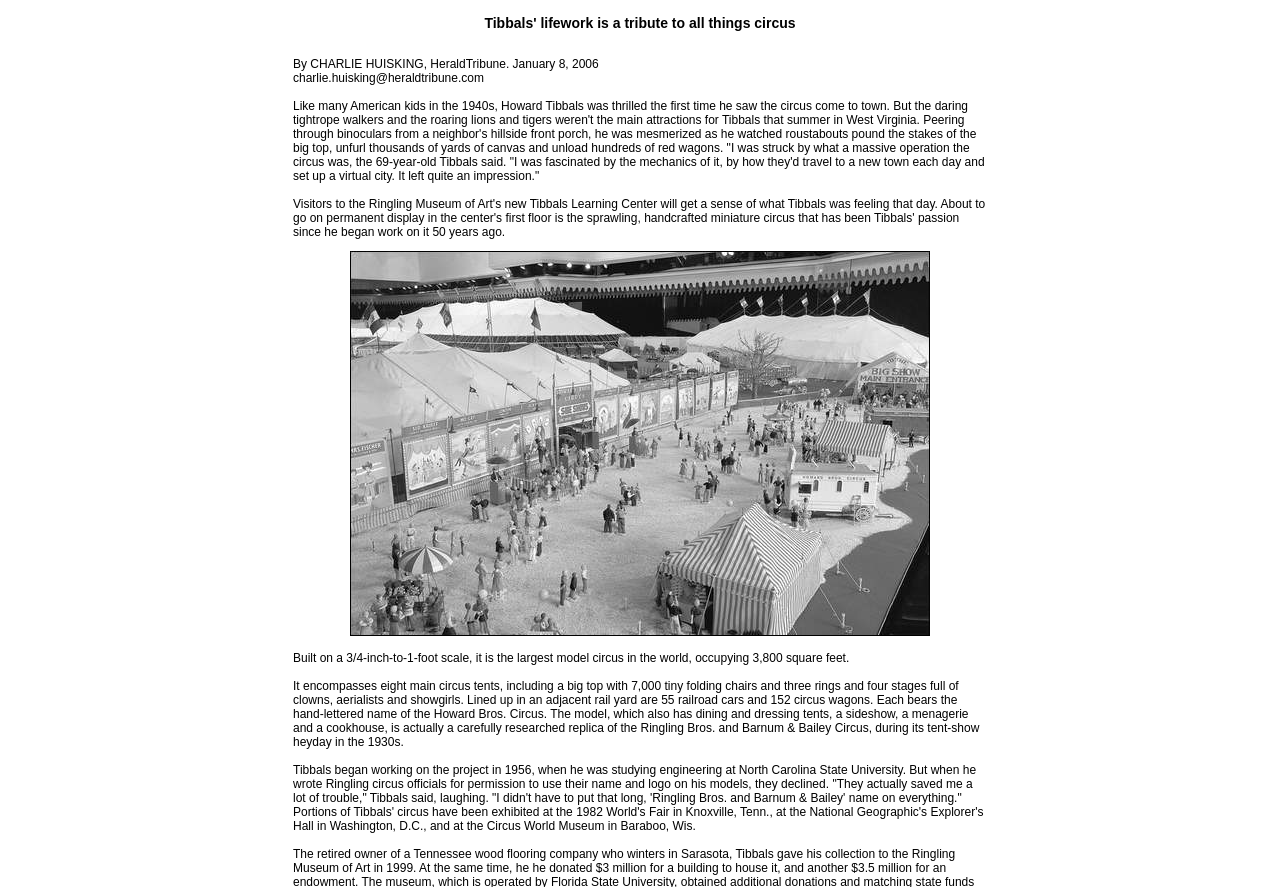How many rings are in the big top?
Could you answer the question with a detailed and thorough explanation?

According to the text 'including a big top with 7,000 tiny folding chairs and three rings and four stages full of clowns, aerialists and showgirls', the big top has three rings.